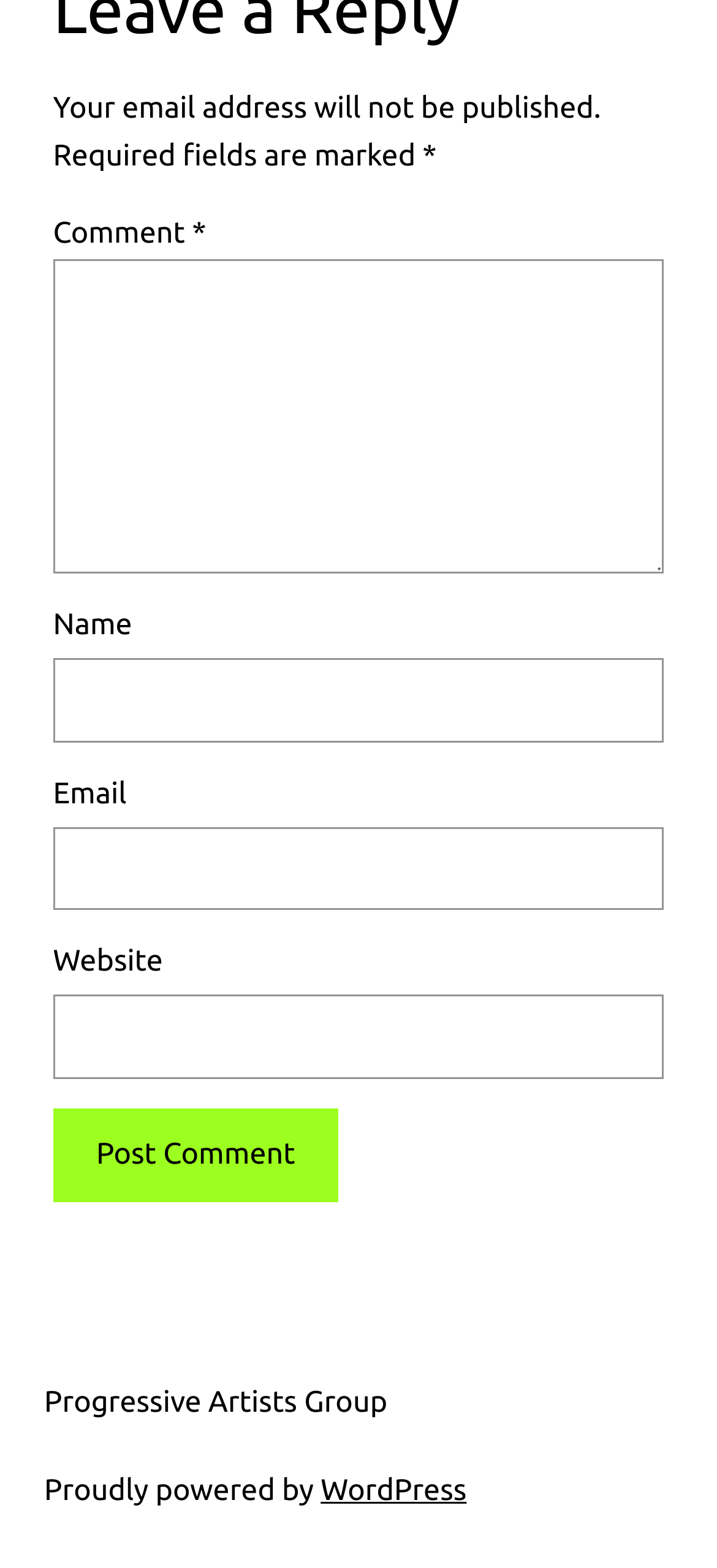Bounding box coordinates are specified in the format (top-left x, top-left y, bottom-right x, bottom-right y). All values are floating point numbers bounded between 0 and 1. Please provide the bounding box coordinate of the region this sentence describes: parent_node: Comment * name="comment"

[0.074, 0.165, 0.926, 0.366]